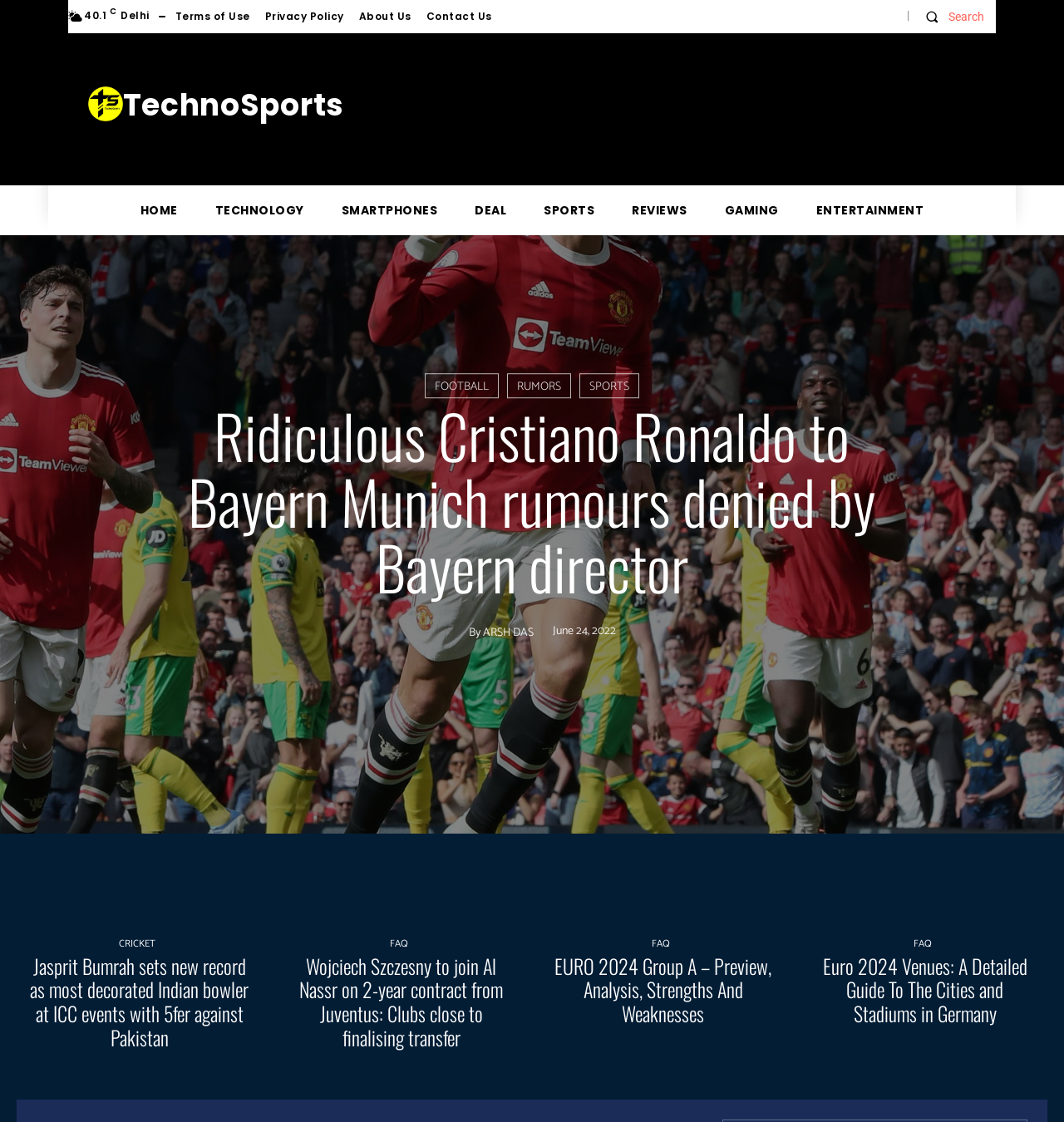Provide the bounding box coordinates of the section that needs to be clicked to accomplish the following instruction: "View the article about Jasprit Bumrah setting a new record."

[0.027, 0.85, 0.234, 0.935]